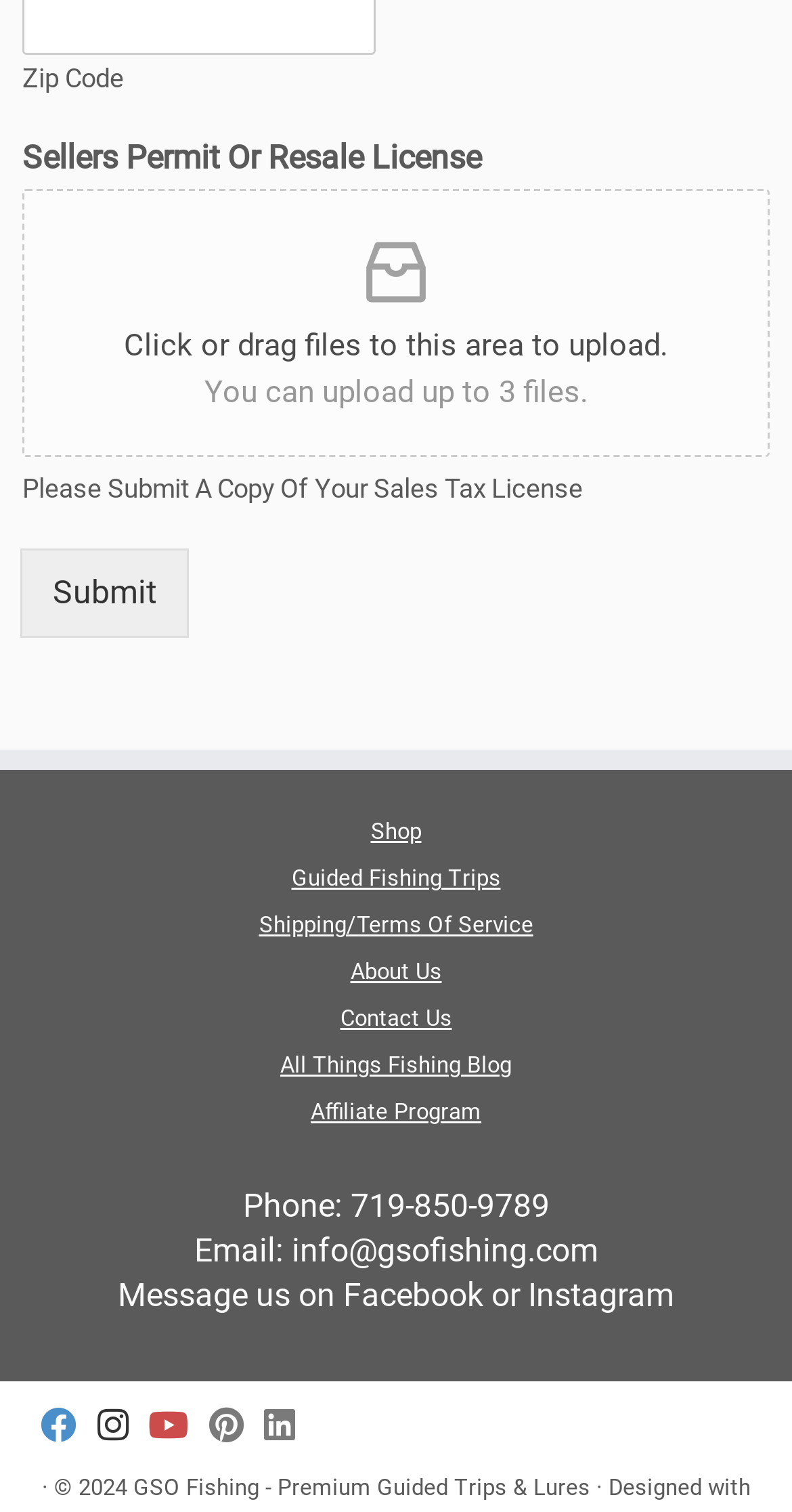Provide a brief response to the question using a single word or phrase: 
What is the phone number of the company?

719-850-9789